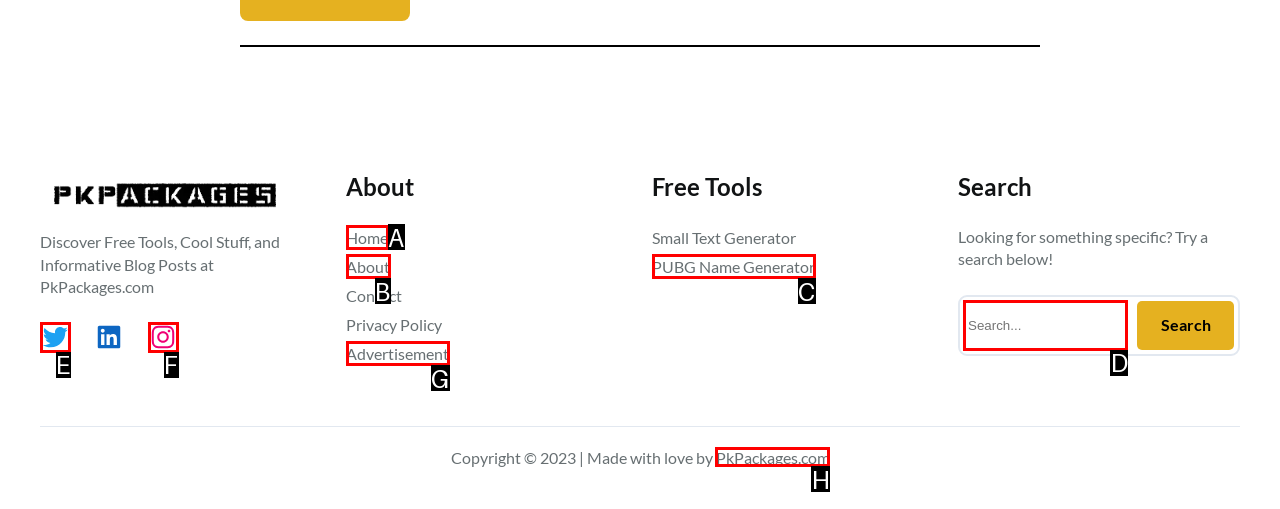Select the appropriate letter to fulfill the given instruction: Search for something specific
Provide the letter of the correct option directly.

D